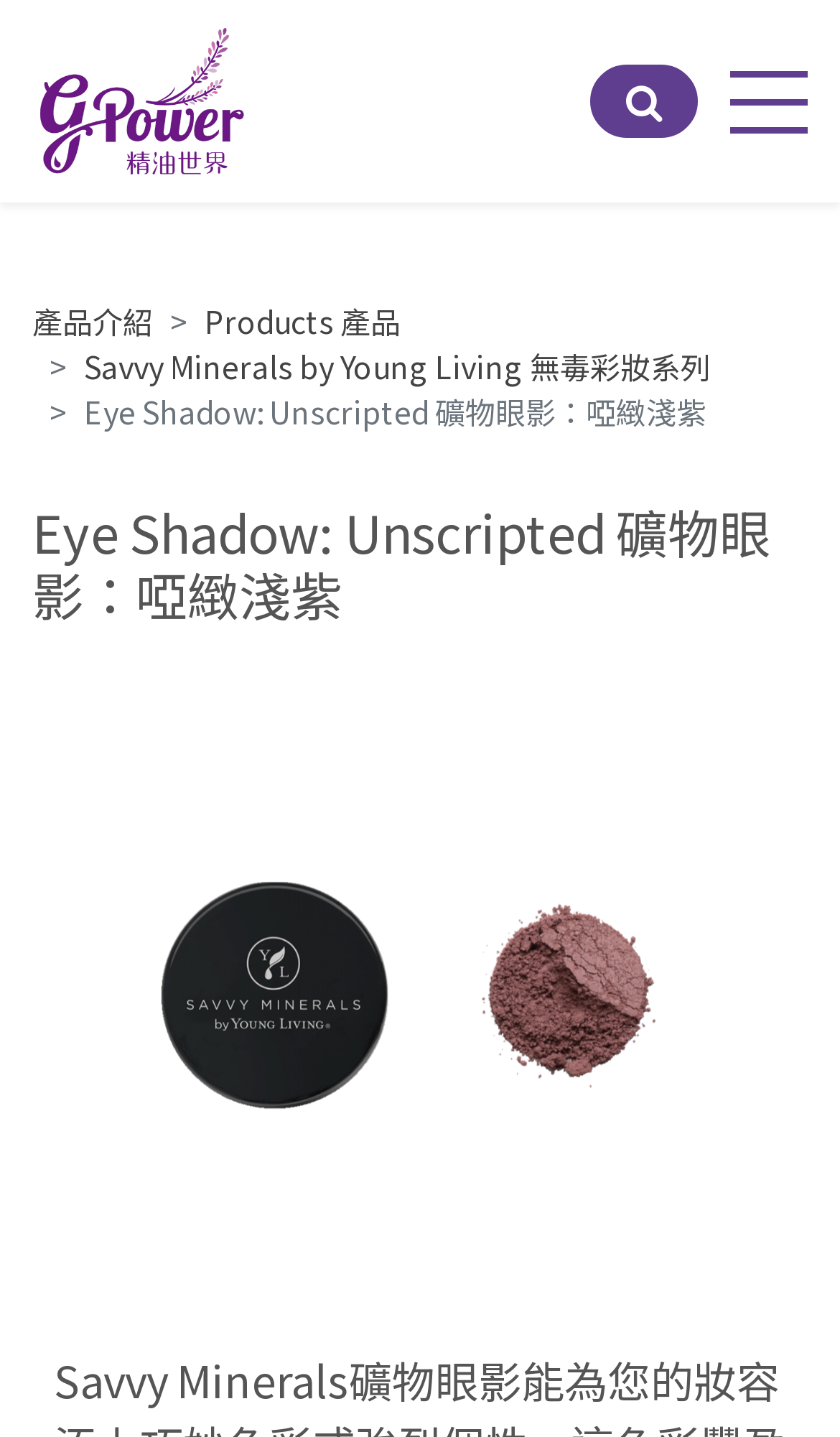Provide a one-word or short-phrase response to the question:
What is the current product being displayed?

Eye Shadow: Unscripted